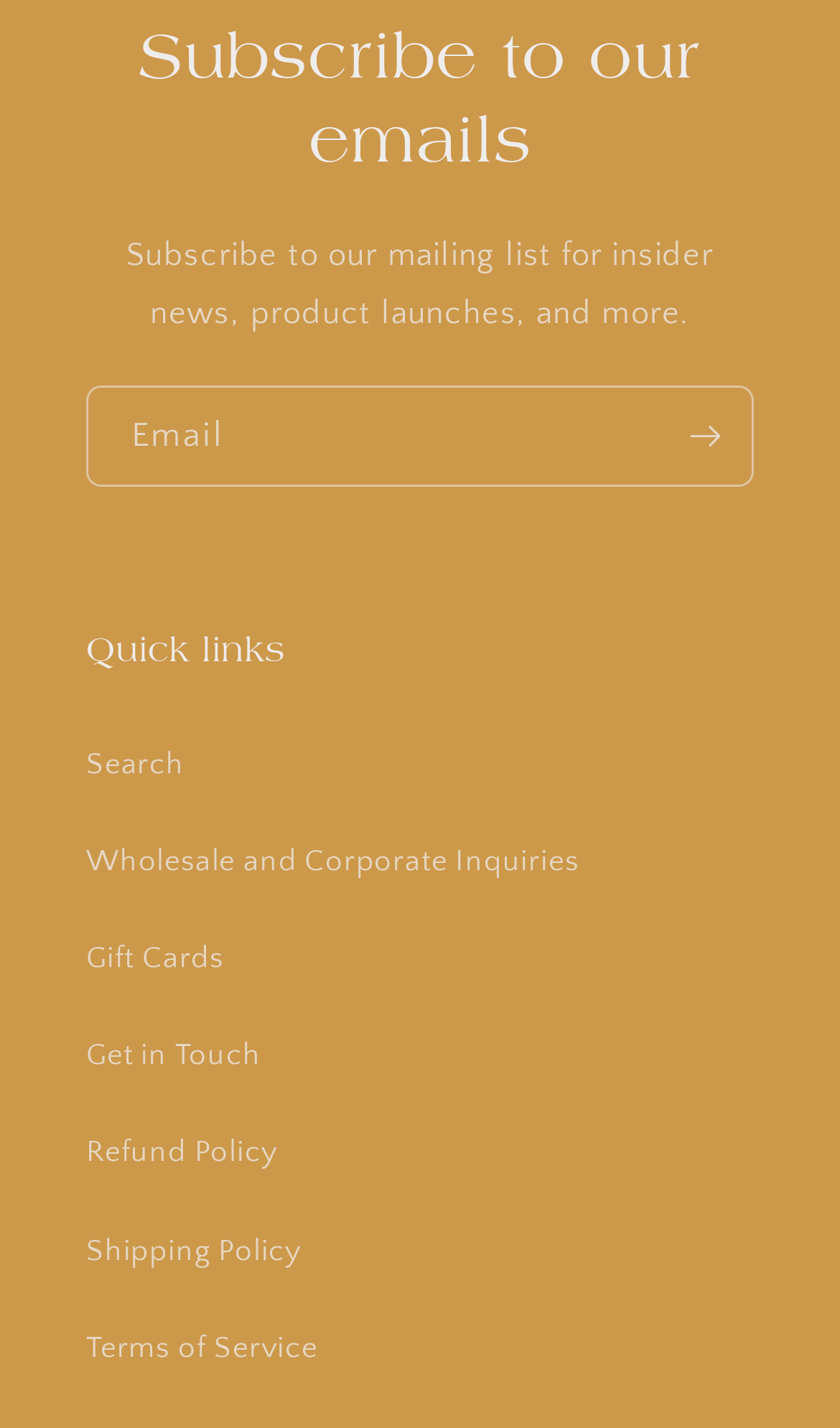Provide the bounding box coordinates of the HTML element described by the text: "Terms of Service".

[0.103, 0.911, 0.897, 0.979]